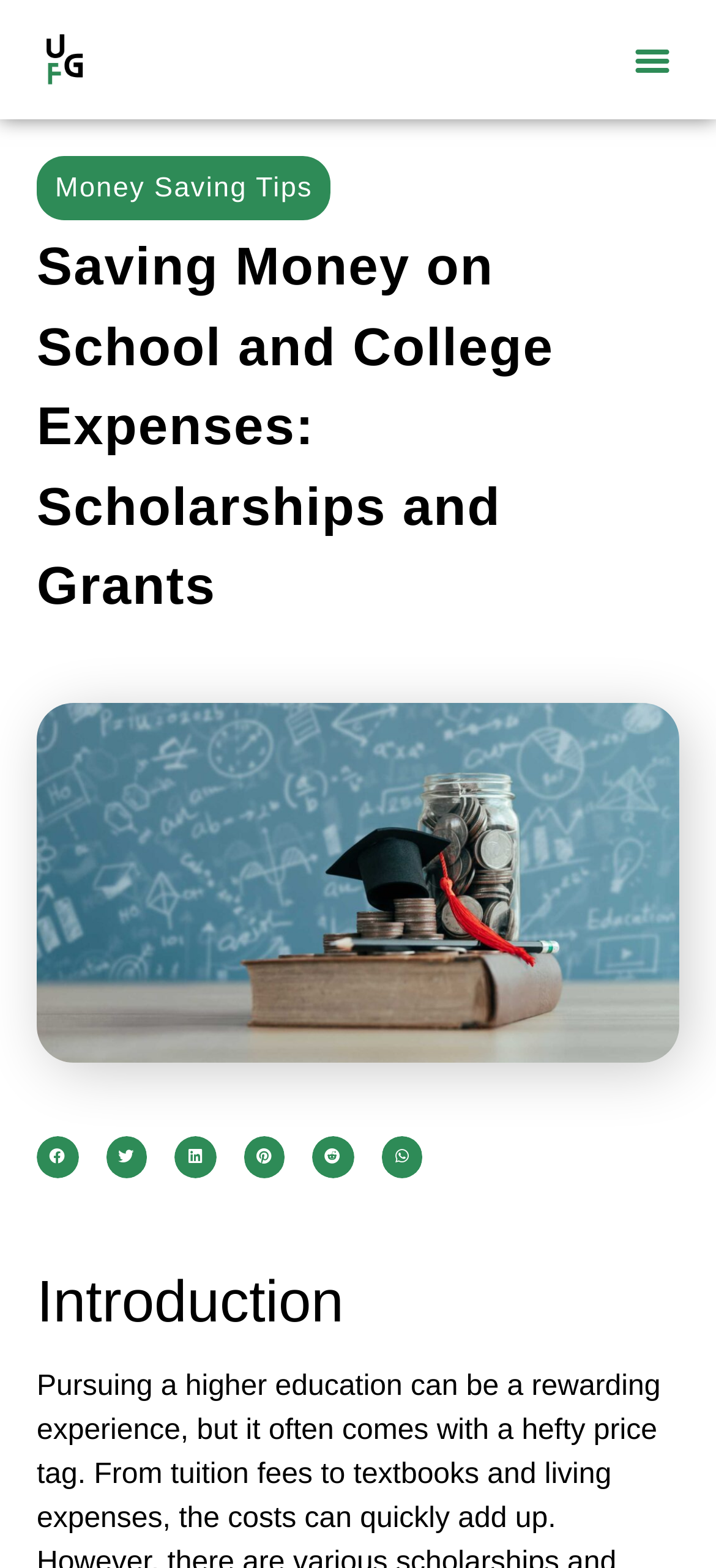Can you find the bounding box coordinates for the element that needs to be clicked to execute this instruction: "Toggle the menu"? The coordinates should be given as four float numbers between 0 and 1, i.e., [left, top, right, bottom].

[0.873, 0.02, 0.95, 0.056]